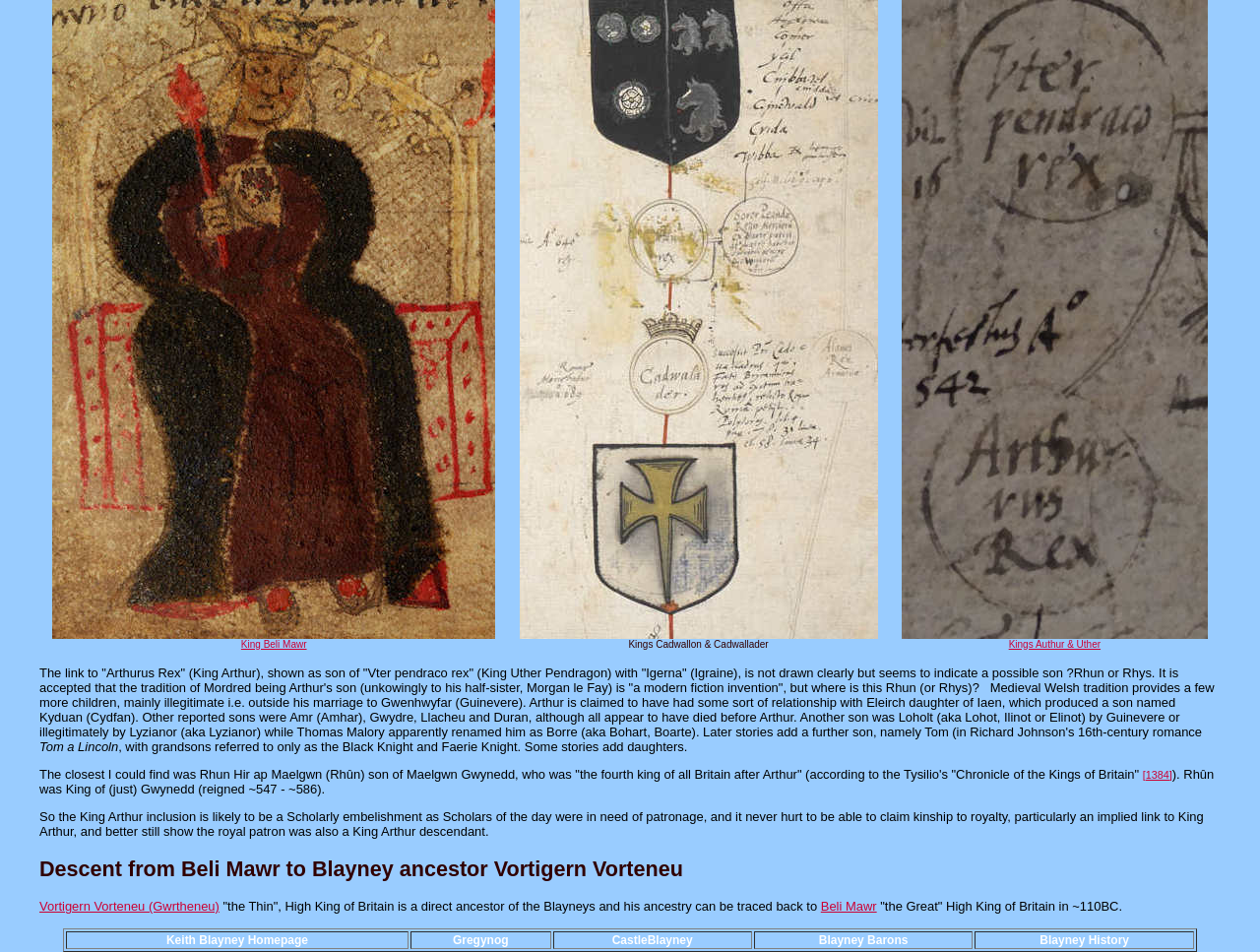Who is the High King of Britain mentioned in the webpage?
Look at the image and provide a detailed response to the question.

The webpage mentions Vortigern Vorteneu (Gwrtheneu) as the 'Thin', High King of Britain, who is a direct ancestor of the Blayneys and his ancestry can be traced back to Beli Mawr. This information is provided in the link element with OCR text 'Vortigern Vorteneu (Gwrtheneu)' and the surrounding StaticText elements.